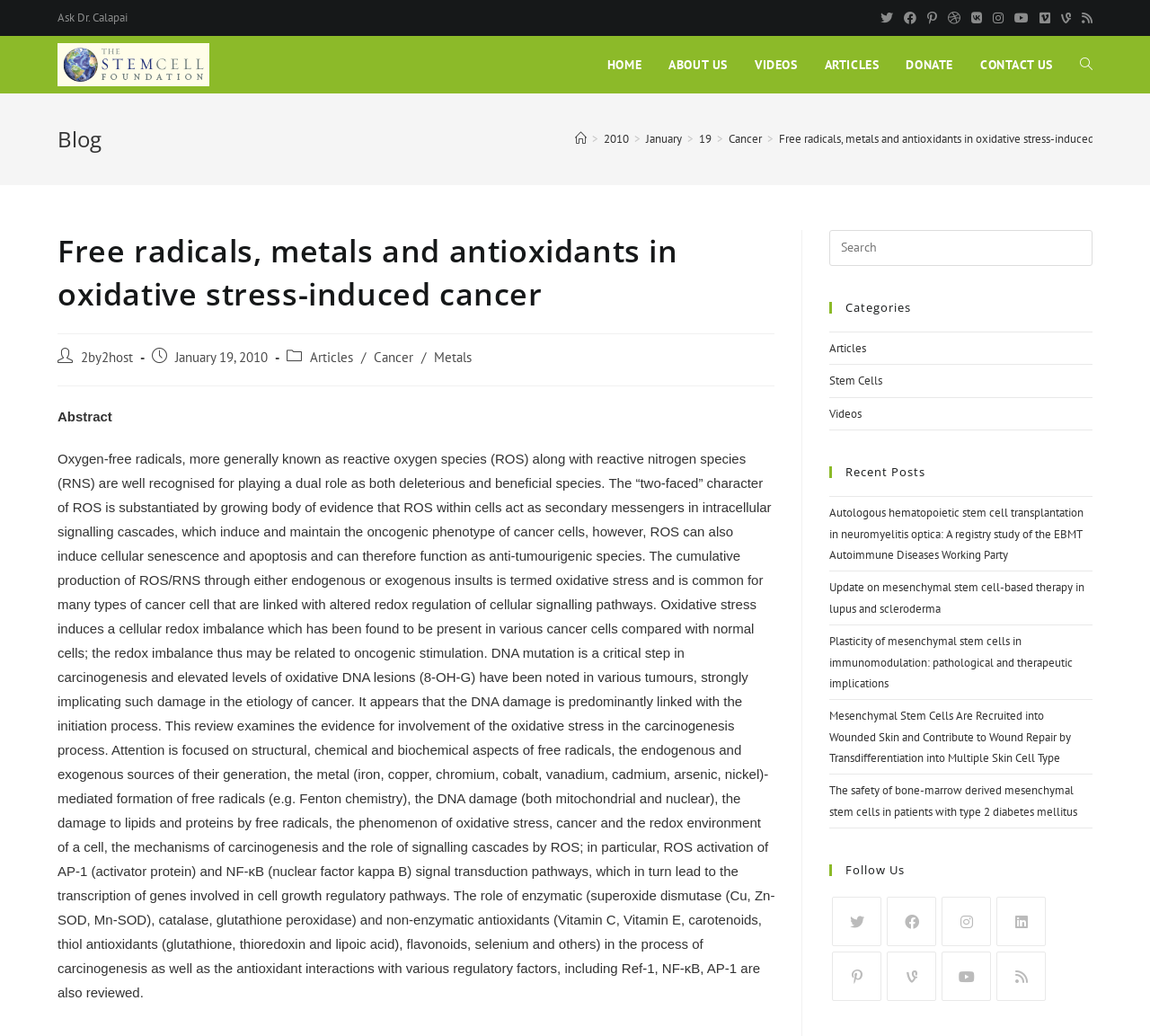What is the topic of the blog post?
Analyze the image and deliver a detailed answer to the question.

I found the answer by looking at the breadcrumbs navigation, which shows the path 'Home > 2010 > January > 19 > Cancer > Free radicals, metals and antioxidants in oxidative stress-induced cancer'. This indicates that the blog post is about cancer.